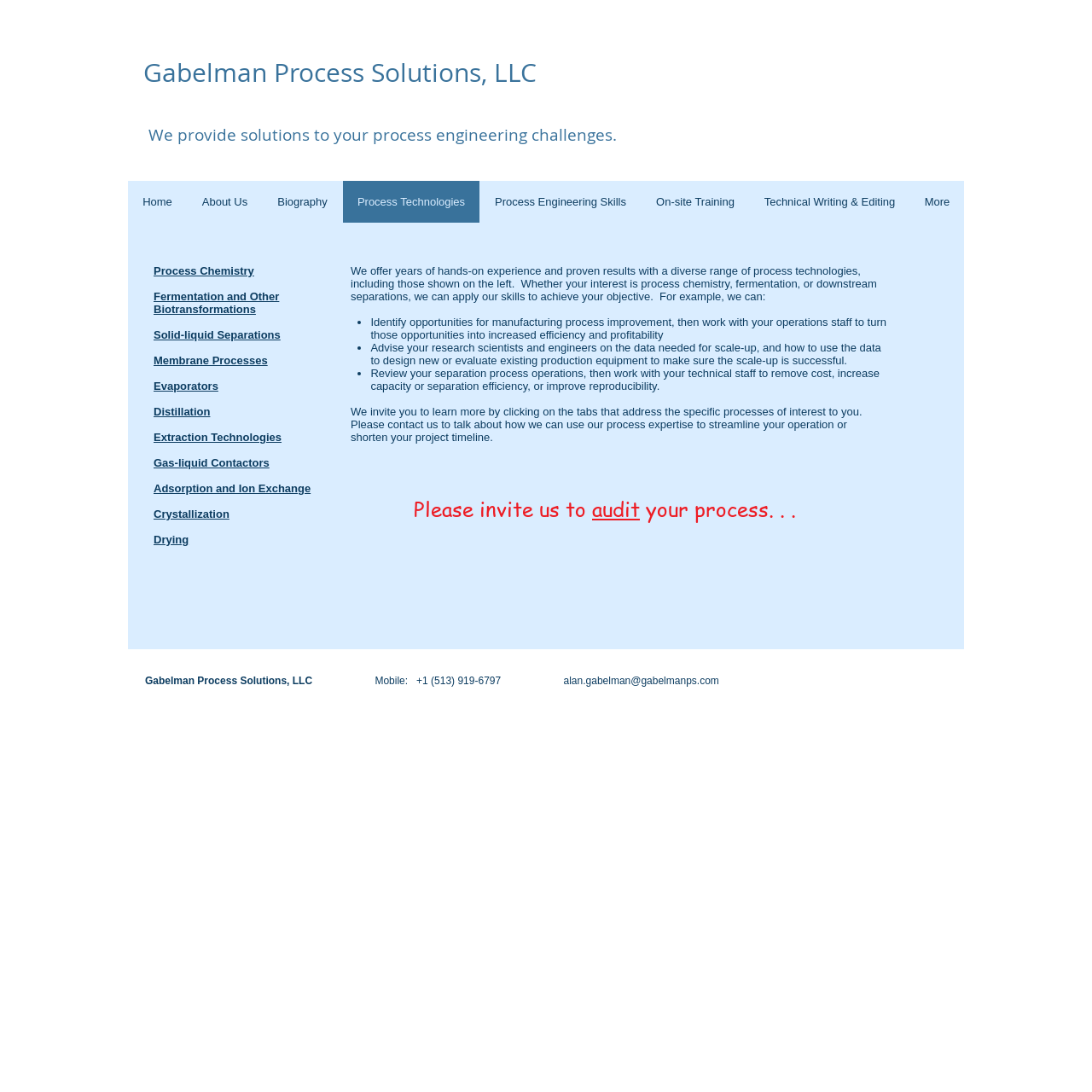What is the contact information of the company?
Look at the image and provide a detailed response to the question.

The contact information of the company is found at the bottom of the webpage, which includes a mobile number +1 (513) 919-6797 and an email address alan.gabelman@gabelmanps.com.